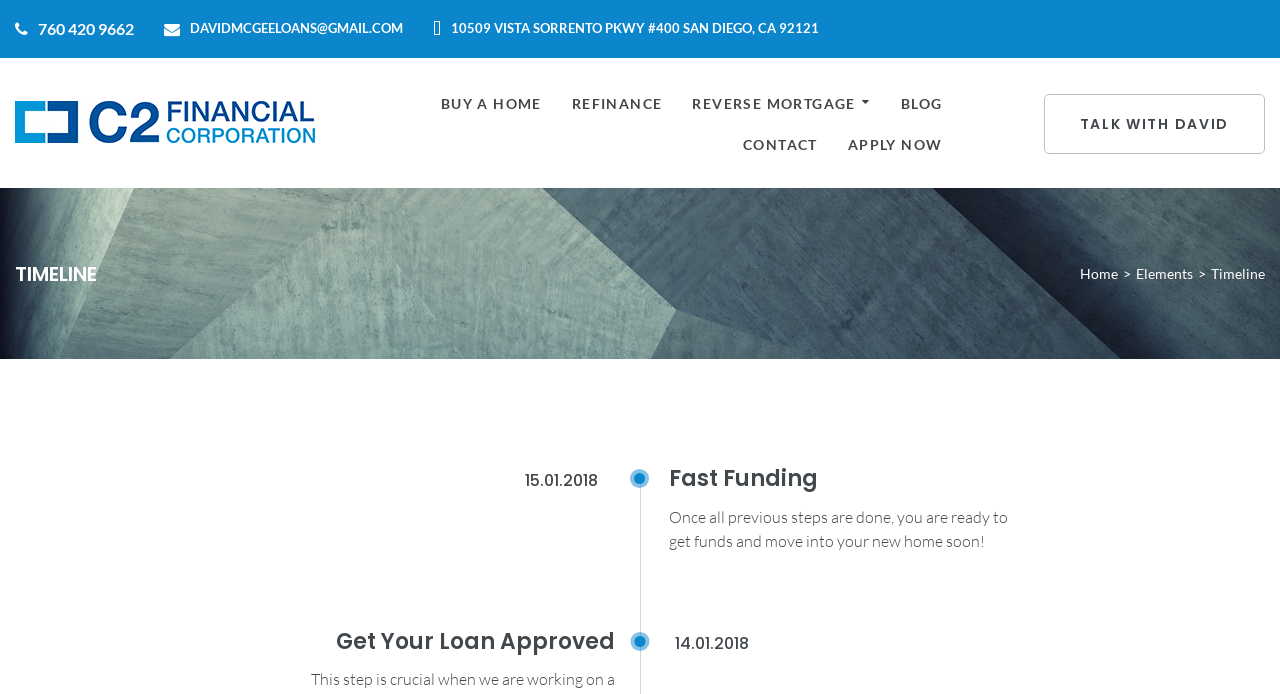Can you pinpoint the bounding box coordinates for the clickable element required for this instruction: "Read the blog"? The coordinates should be four float numbers between 0 and 1, i.e., [left, top, right, bottom].

[0.636, 0.12, 0.669, 0.179]